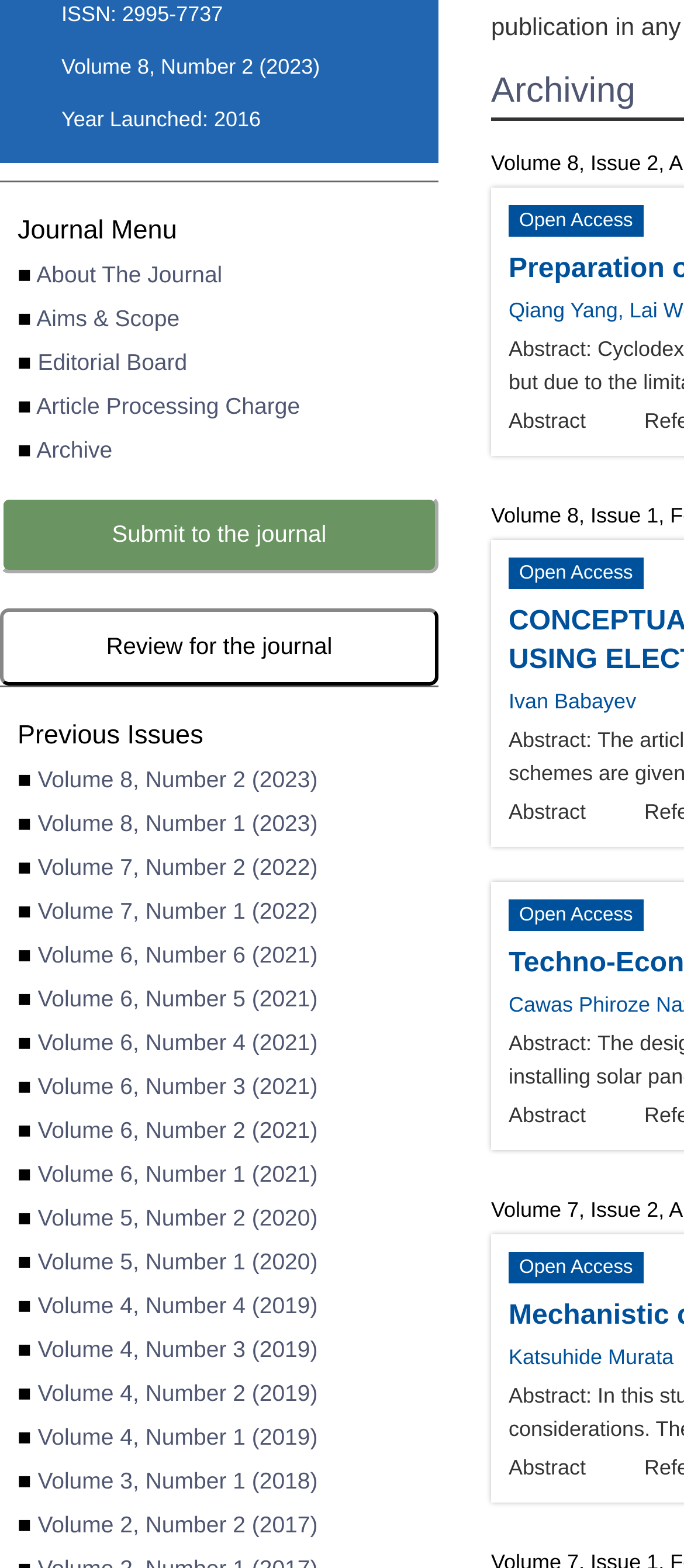Determine the bounding box coordinates for the HTML element mentioned in the following description: "Volume 6, Number 2 (2021)". The coordinates should be a list of four floats ranging from 0 to 1, represented as [left, top, right, bottom].

[0.055, 0.712, 0.465, 0.729]